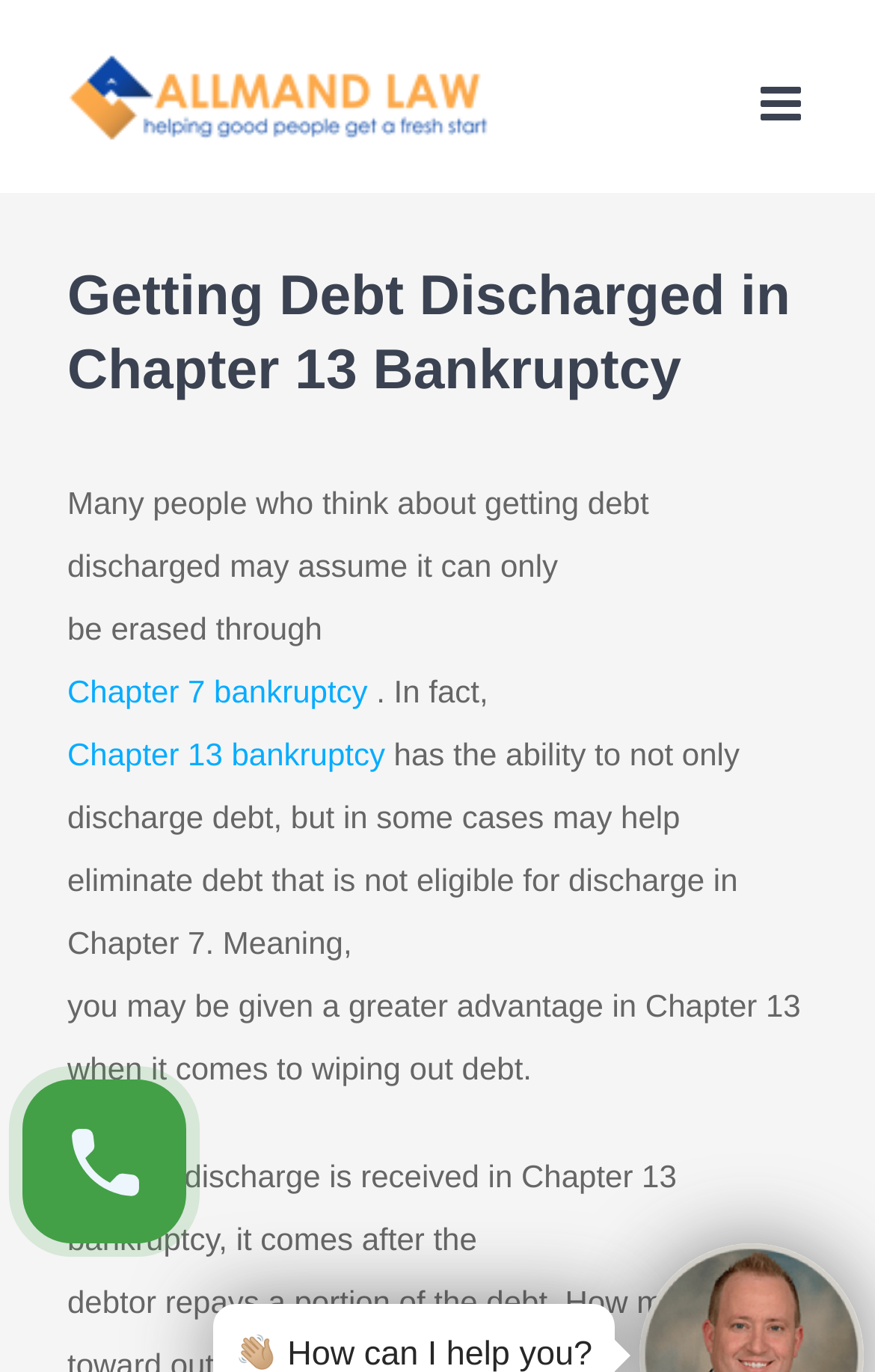What is the purpose of Chapter 13 bankruptcy?
Please answer the question with a detailed and comprehensive explanation.

The webpage explains that Chapter 13 bankruptcy has the ability to not only discharge debt but also help eliminate debt that is not eligible for discharge in Chapter 7, indicating that the primary purpose of Chapter 13 bankruptcy is to discharge debt.